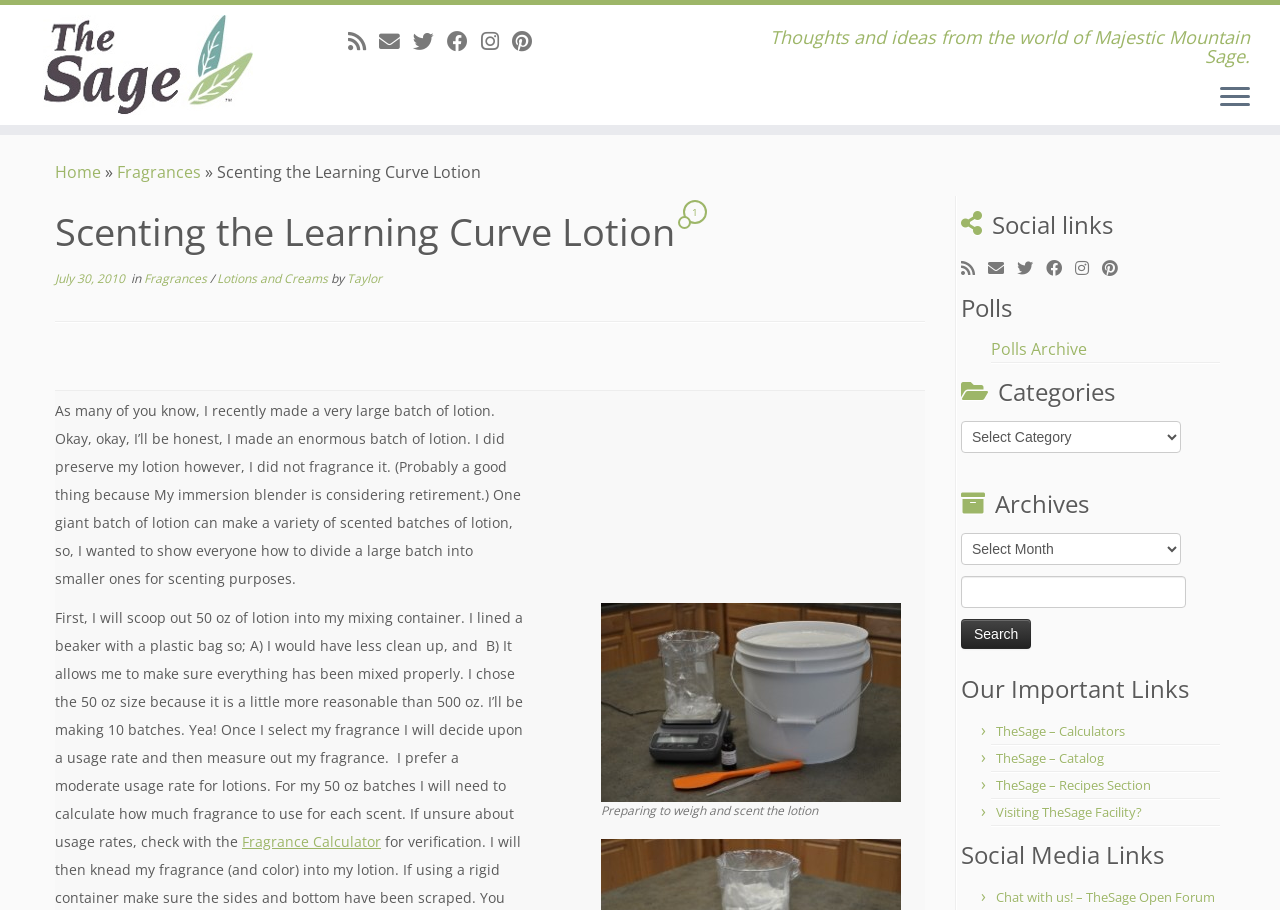What is the name of the blog?
Use the image to answer the question with a single word or phrase.

Adventures With The Sage